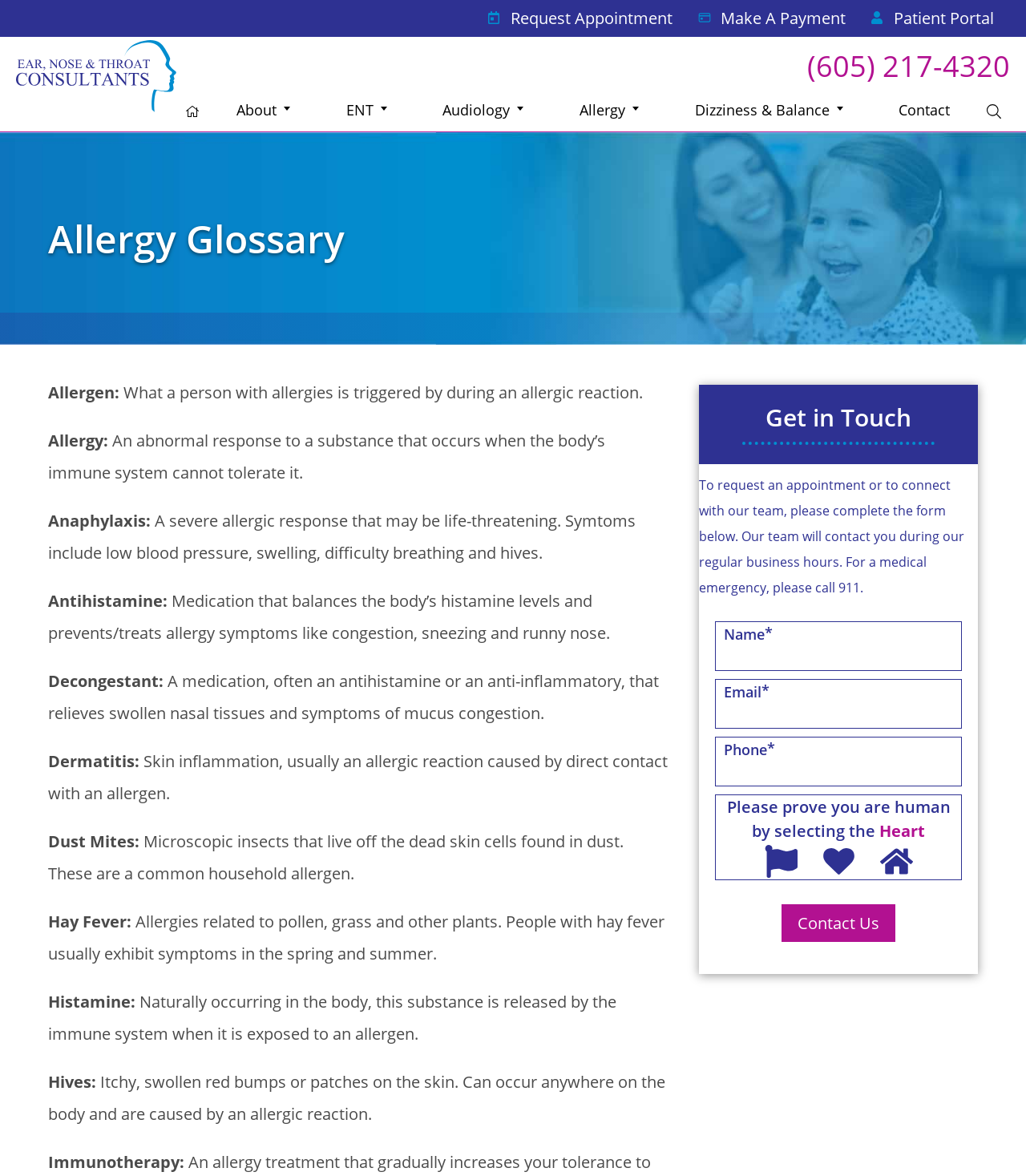Pinpoint the bounding box coordinates of the element that must be clicked to accomplish the following instruction: "Select the Heart option". The coordinates should be in the format of four float numbers between 0 and 1, i.e., [left, top, right, bottom].

[0.857, 0.697, 0.902, 0.716]